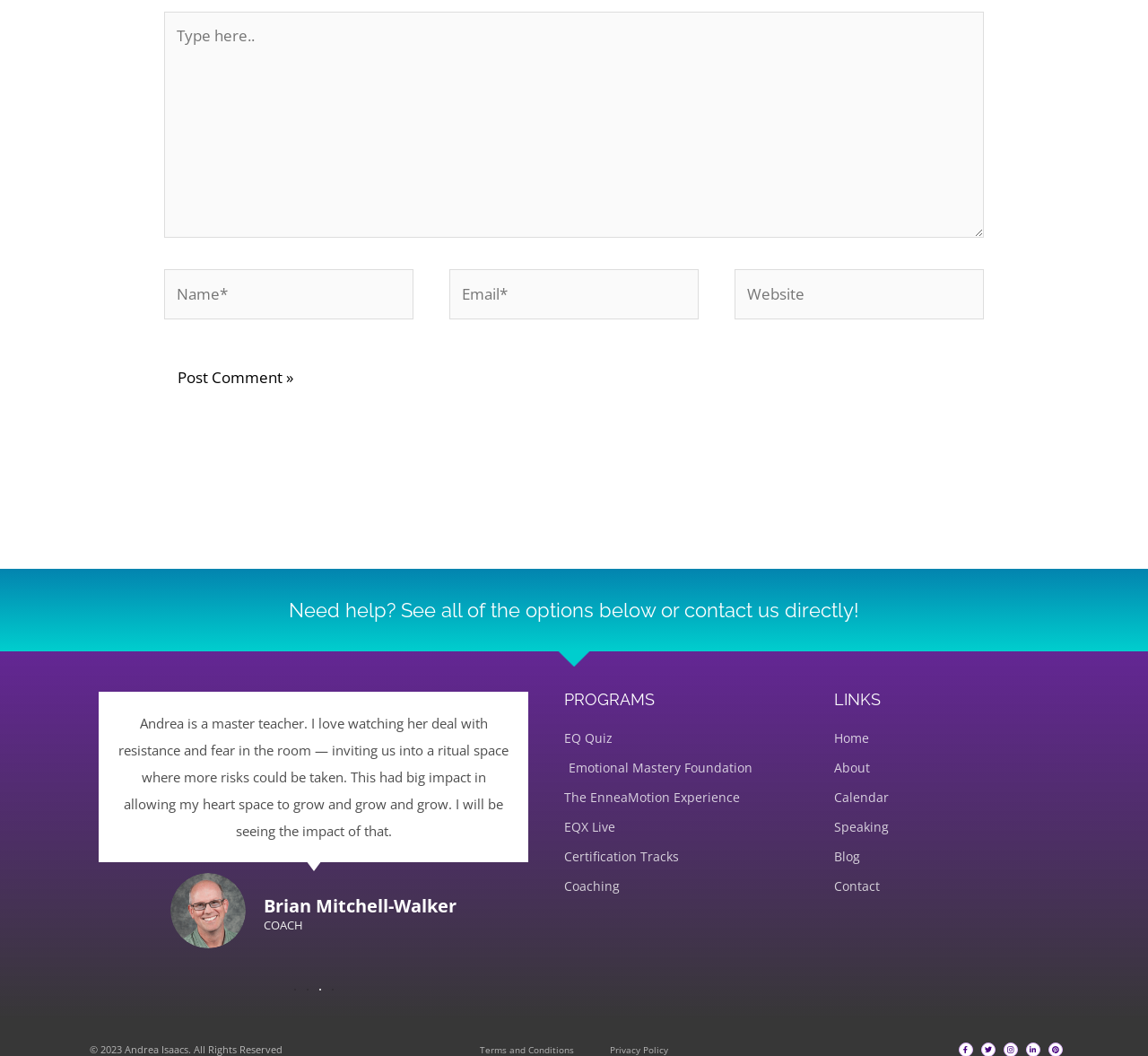What is the category of the links under 'PROGRAMS'?
Refer to the image and provide a concise answer in one word or phrase.

Coaching and personal growth